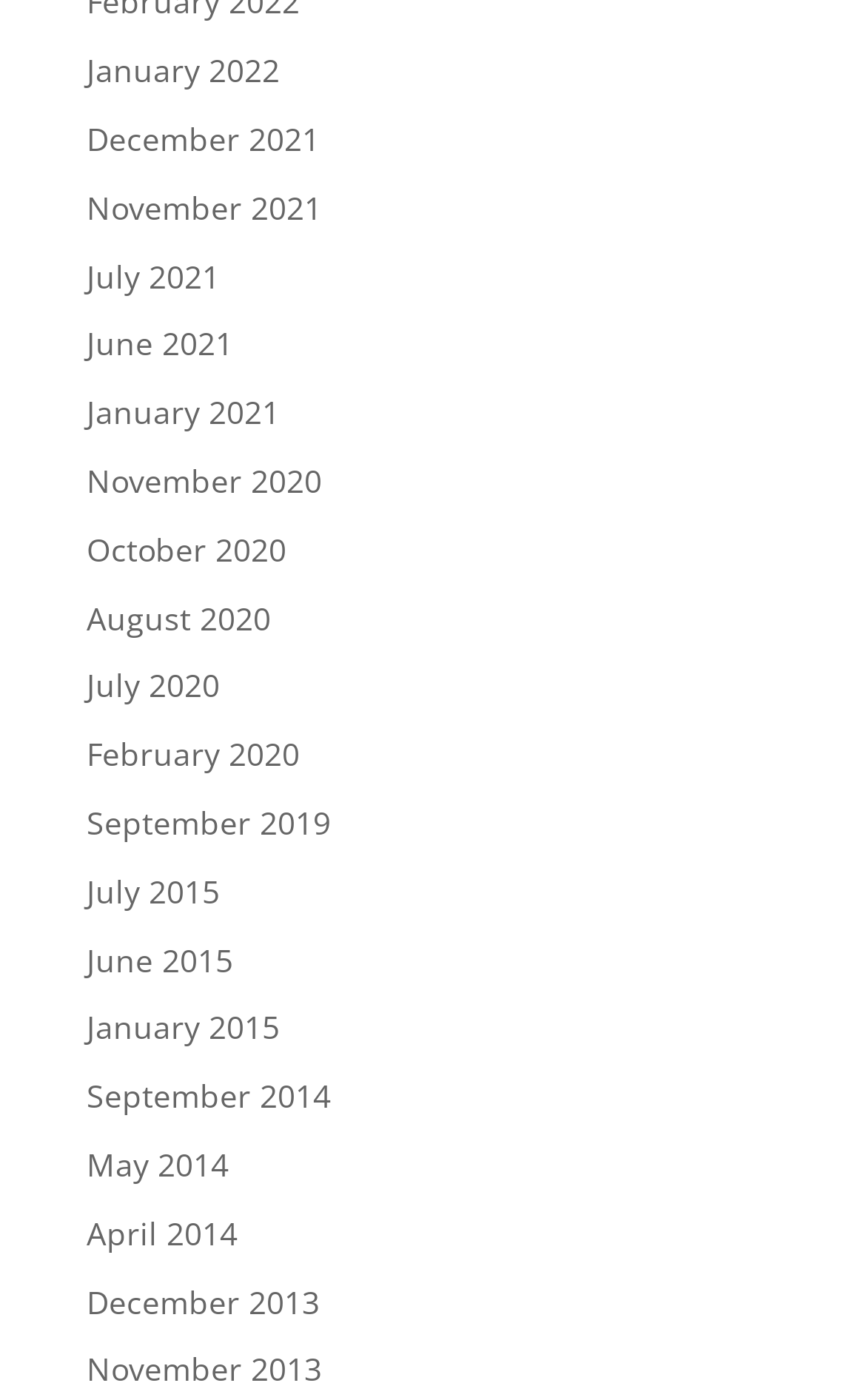Please find the bounding box coordinates of the element that needs to be clicked to perform the following instruction: "visit June 2021". The bounding box coordinates should be four float numbers between 0 and 1, represented as [left, top, right, bottom].

[0.1, 0.231, 0.269, 0.261]